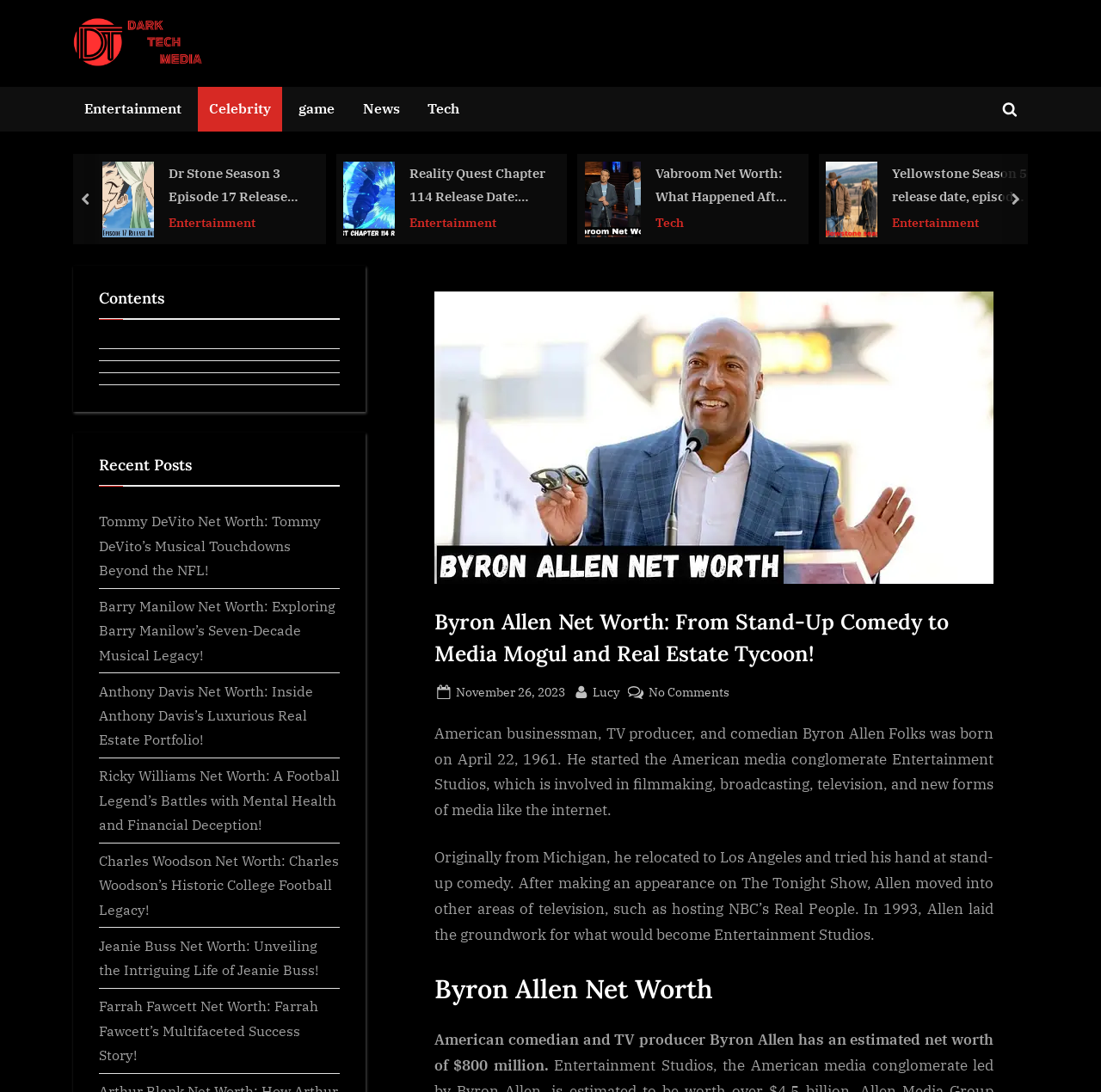Provide an in-depth caption for the webpage.

This webpage is about Byron Allen, an American businessman, TV producer, and comedian. At the top of the page, there is a logo of Dark Tech Media, a navigation menu, and a search form. The navigation menu has links to various categories such as Entertainment, Celebrity, Game, News, and Tech.

Below the navigation menu, there are several links to other articles, each with an accompanying image. These links are arranged horizontally and include topics such as Vabroom Net Worth, Yellowstone Season 5, Dogs of Berlin Season 2, and Lucifer Season 7.

The main content of the page is about Byron Allen's net worth, which is estimated to be $800 million. There is a heading that reads "Byron Allen Net Worth: From Stand-Up Comedy to Media Mogul and Real Estate Tycoon!" followed by a brief introduction to Byron Allen's life and career. The text describes how he started his career in stand-up comedy, moved into television, and eventually founded Entertainment Studios.

The page also includes a section with a heading "Contents" and another section with a heading "Recent Posts". The "Recent Posts" section has links to several other articles about celebrities and their net worth.

At the bottom of the page, there are buttons to navigate to the previous and next pages.